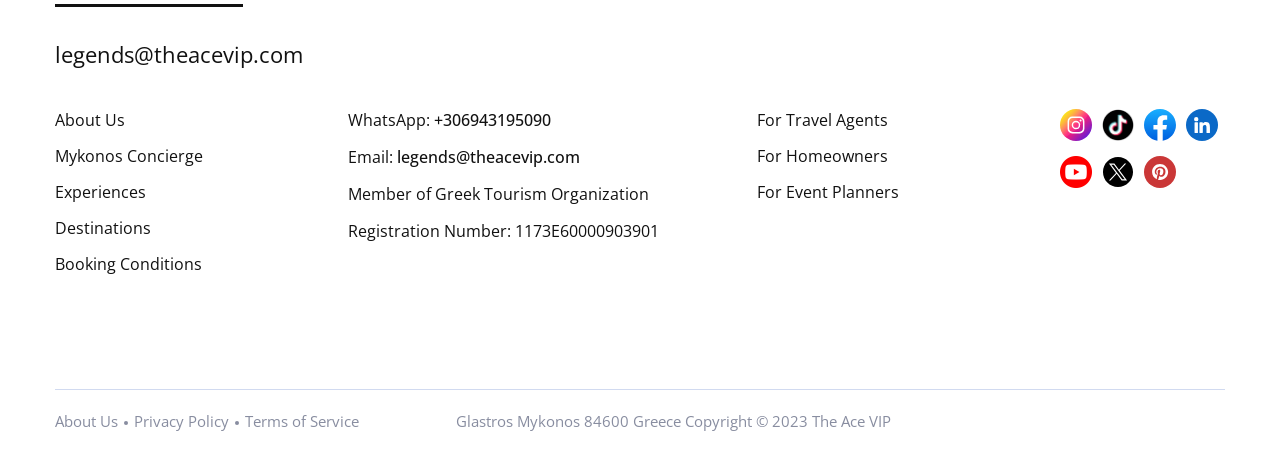Please identify the bounding box coordinates of the clickable area that will allow you to execute the instruction: "Learn more about Mykonos Concierge".

[0.043, 0.323, 0.159, 0.367]